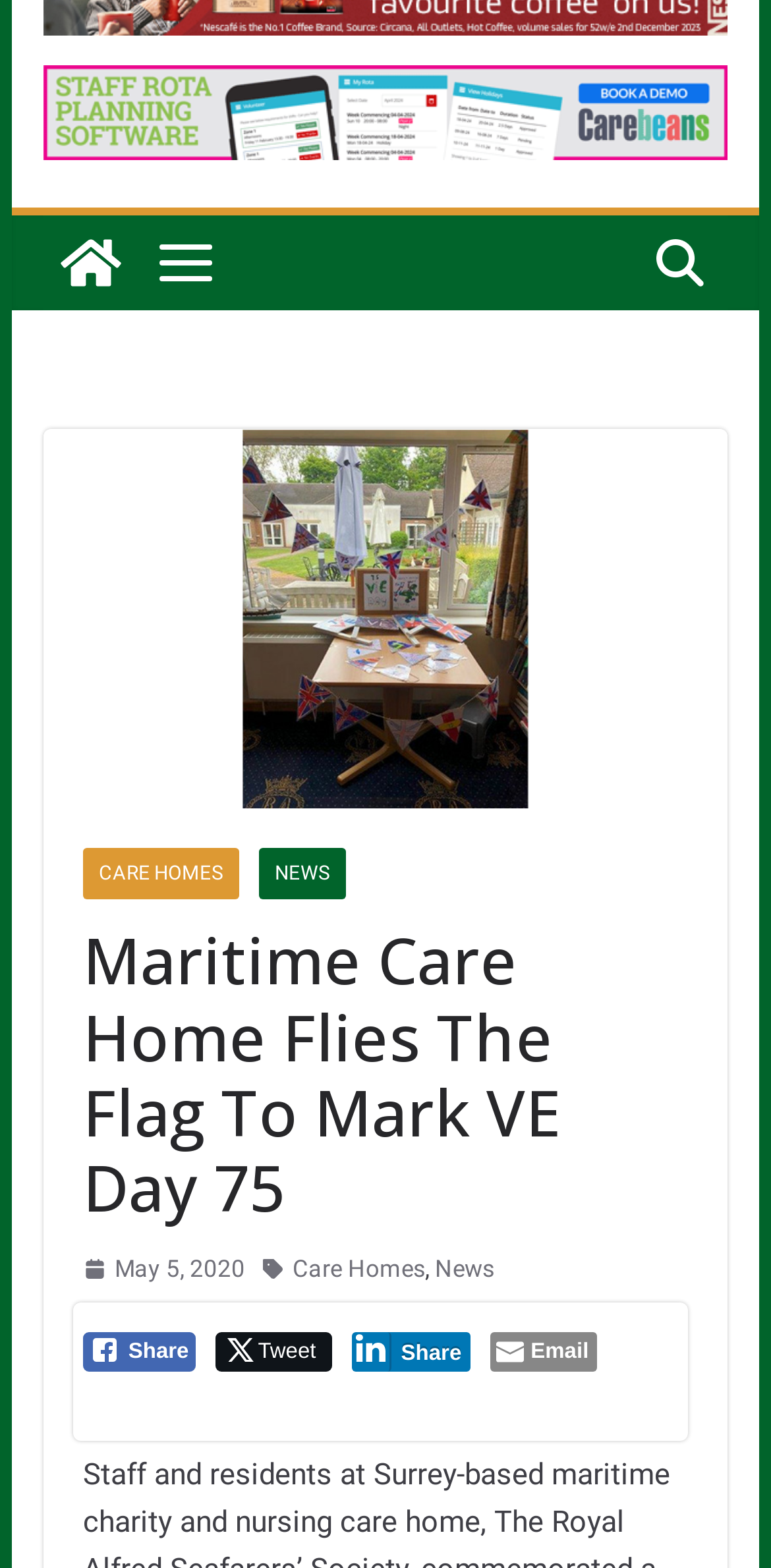Given the element description, predict the bounding box coordinates in the format (top-left x, top-left y, bottom-right x, bottom-right y), using floating point numbers between 0 and 1: Care Homes

[0.379, 0.798, 0.551, 0.822]